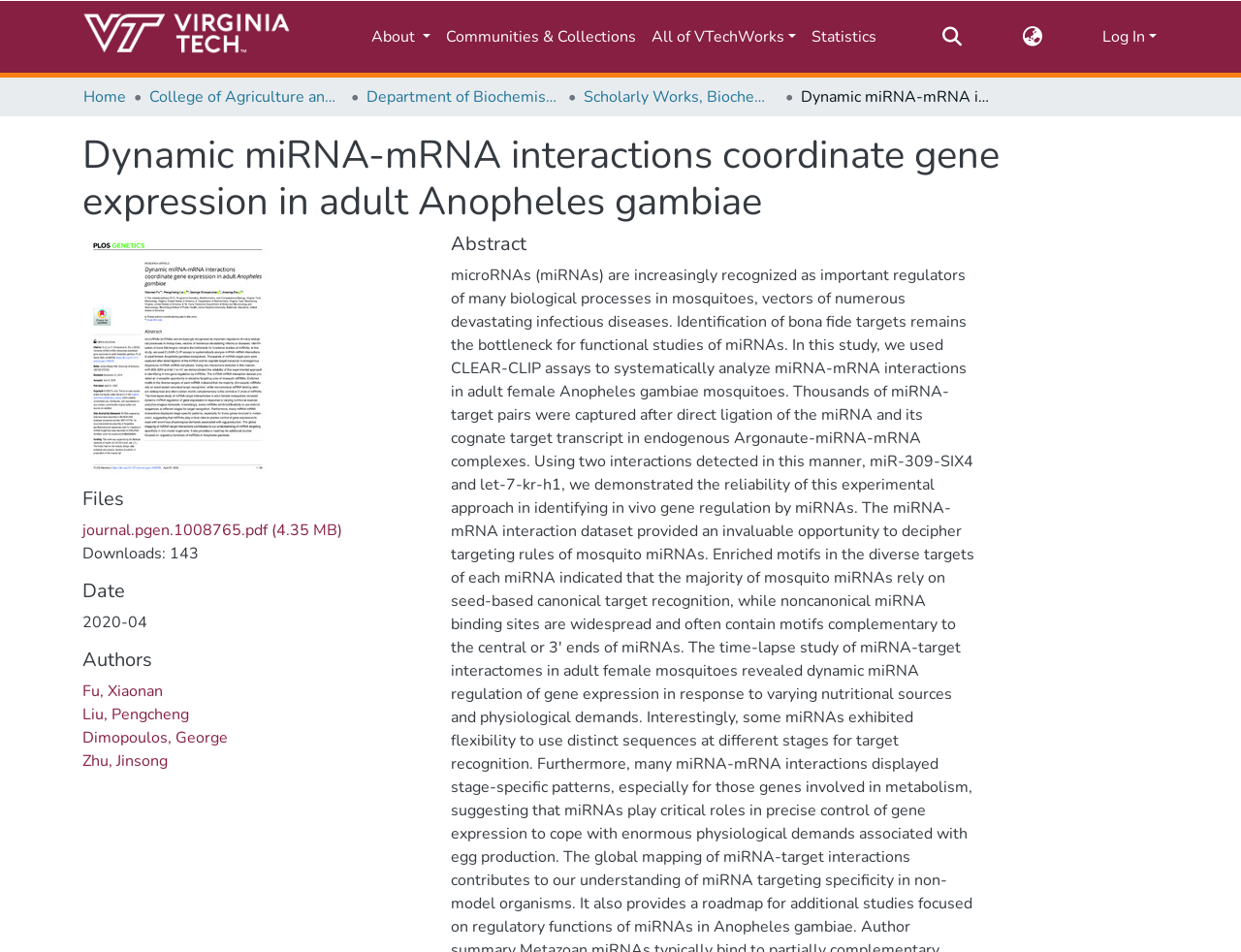Please locate the bounding box coordinates of the element that needs to be clicked to achieve the following instruction: "Download the journal article". The coordinates should be four float numbers between 0 and 1, i.e., [left, top, right, bottom].

[0.066, 0.546, 0.276, 0.568]